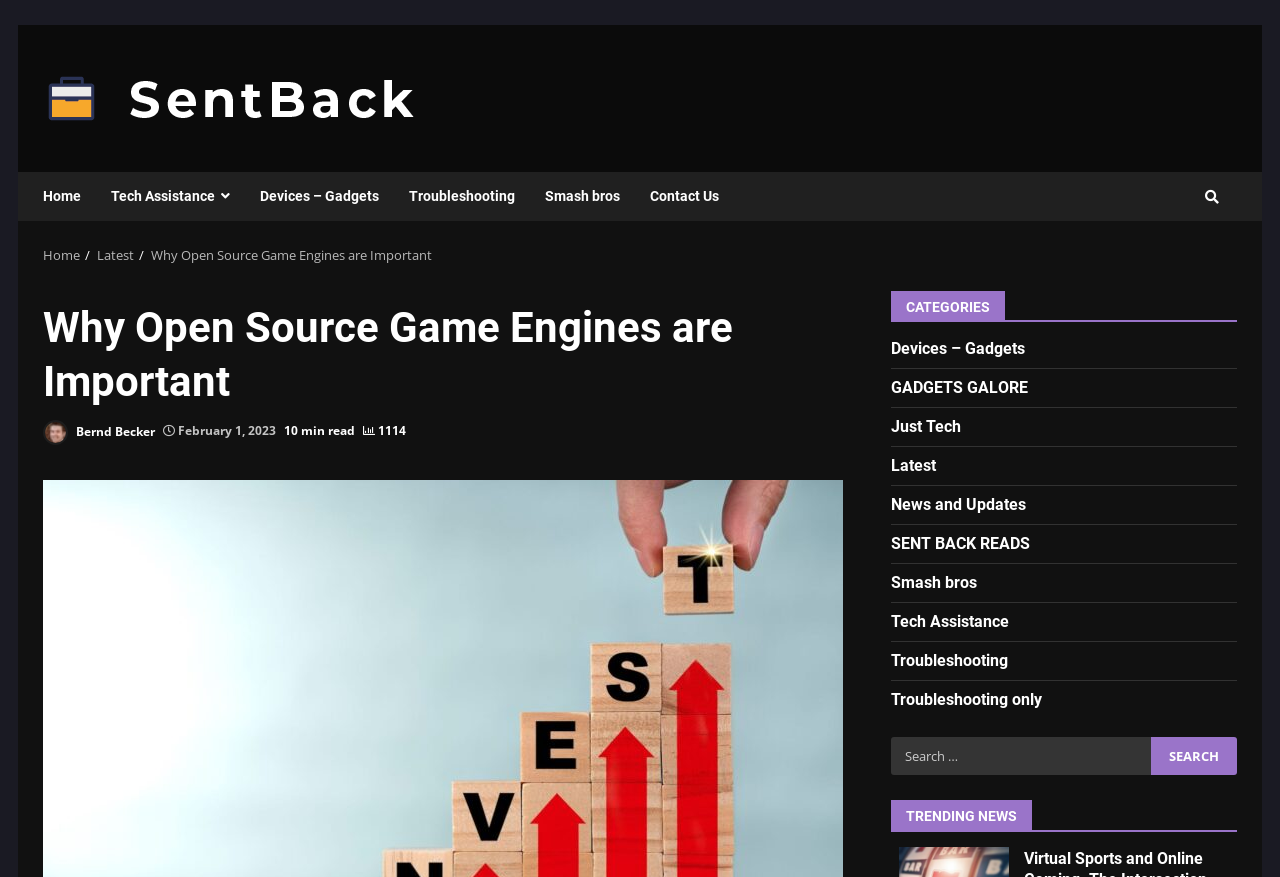What is the name of the website?
Provide a thorough and detailed answer to the question.

The name of the website can be found in the top-left corner of the webpage, where the logo 'SentBack' is displayed.